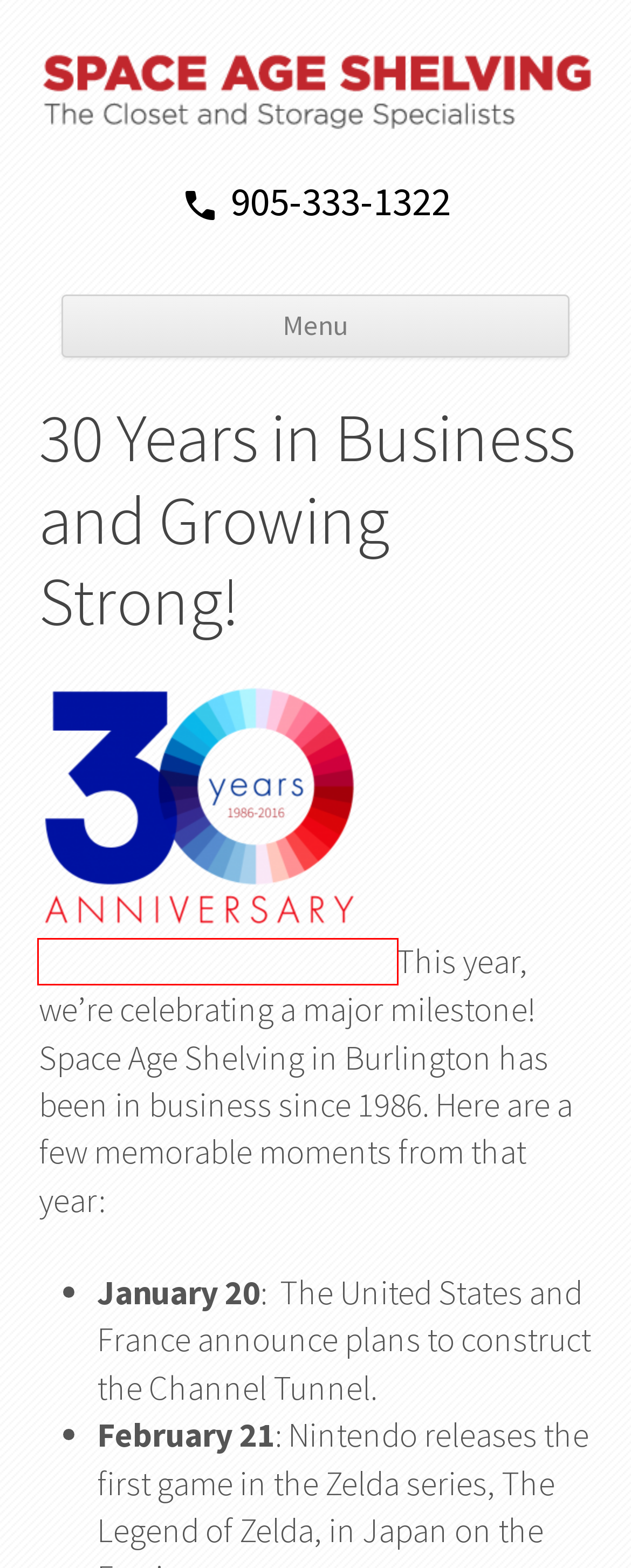With the provided screenshot showing a webpage and a red bounding box, determine which webpage description best fits the new page that appears after clicking the element inside the red box. Here are the options:
A. Great Custom Closets for Storage and Organizing! - Space Age Shelving Burlington
B. Clever Accessories - Space Age Shelving Burlington
C. Wall Beds - Space Age Shelving Burlington
D. Contact - Space Age Shelving Burlington
E. An Organized Life Promotes Well-Being - Space Age Shelving Burlington
F. Space Age Shelving Burlington | Closet Organizers & Shelving
G. Brick Whale Creative | Affordable, Managed, Custom Websites
H. Linen, Laundry & Pantry - Space Age Shelving Burlington

F